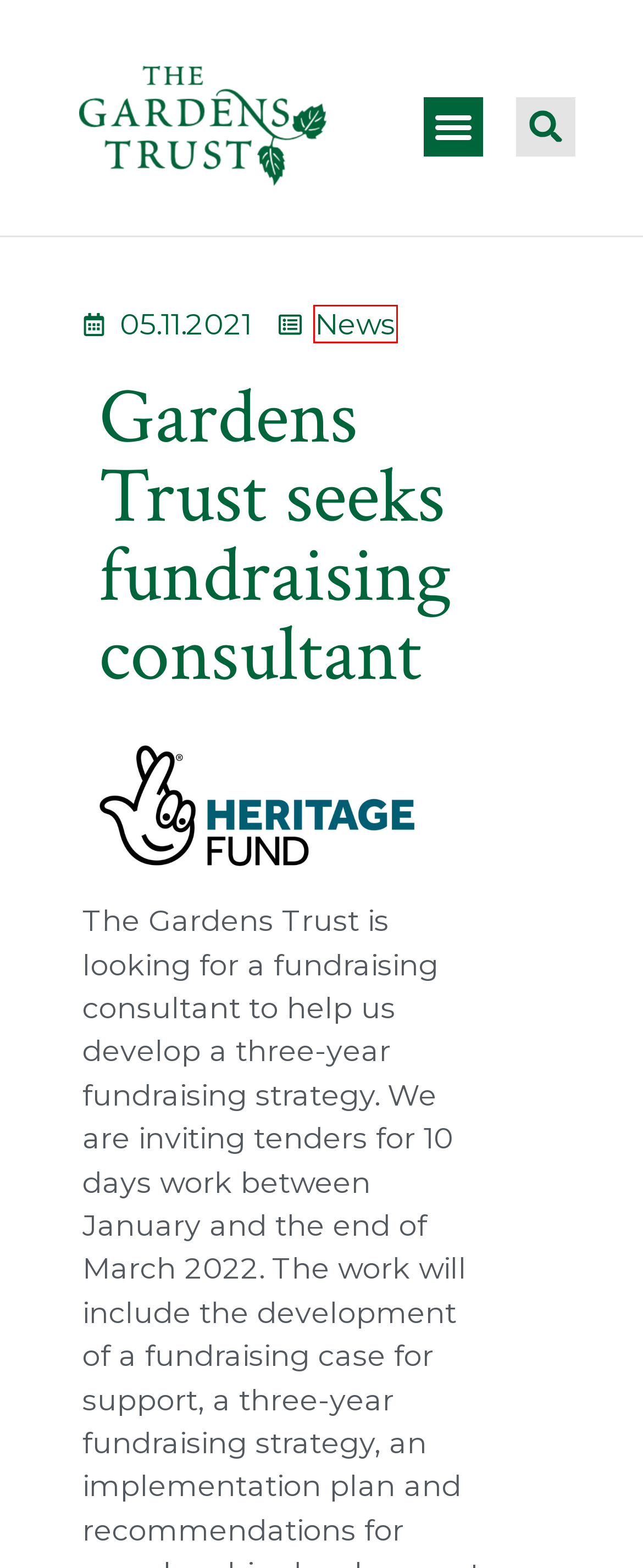You are given a screenshot of a webpage within which there is a red rectangle bounding box. Please choose the best webpage description that matches the new webpage after clicking the selected element in the bounding box. Here are the options:
A. The Gardens Trust launches new project to grow for the future - The Gardens Trust
B. News Archives - The Gardens Trust
C. Privacy & Cookies - The Gardens Trust
D. E-bulletin - The Gardens Trust
E. Cressing Temple, Essex - The Gardens Trust
F. Sitemap - The Gardens Trust
G. Cowden Japanese Garden, Scotland - The Gardens Trust
H. About us - The Gardens Trust

B